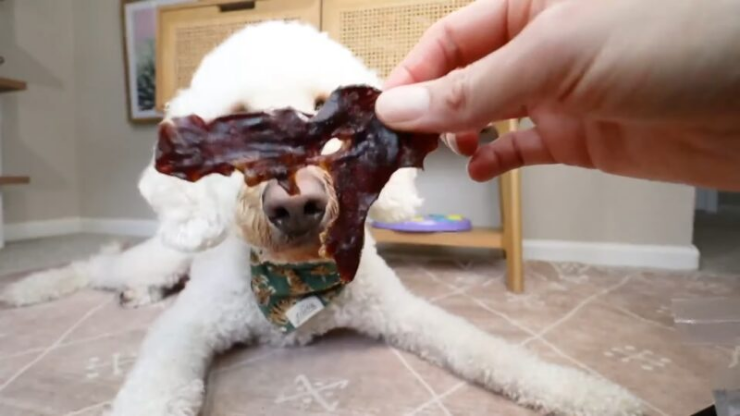Offer a detailed narrative of the scene shown in the image.

In this endearing image, a fluffy white dog, possibly a poodle or a similar breed, sits attentively while a hand holds up a piece of a dental chew. The dog’s curious expression is highlighted, showcasing its eager interest in the treat. The chew, designed specifically for dental health, features an irregular shape, hinting at its designed purpose to aid in combating plaque as the dog chews. 

The dog's neck is adorned with a patterned bandana, adding a playful touch to the scene. In the background, a cozy interior setting can be seen, contributing to the relaxed atmosphere. This moment captures the joy of treating a pet with something both tasty and beneficial for their dental hygiene, emphasizing the importance of regular dog care routines, including dental chews that are designed to scrape away plaque effectively.